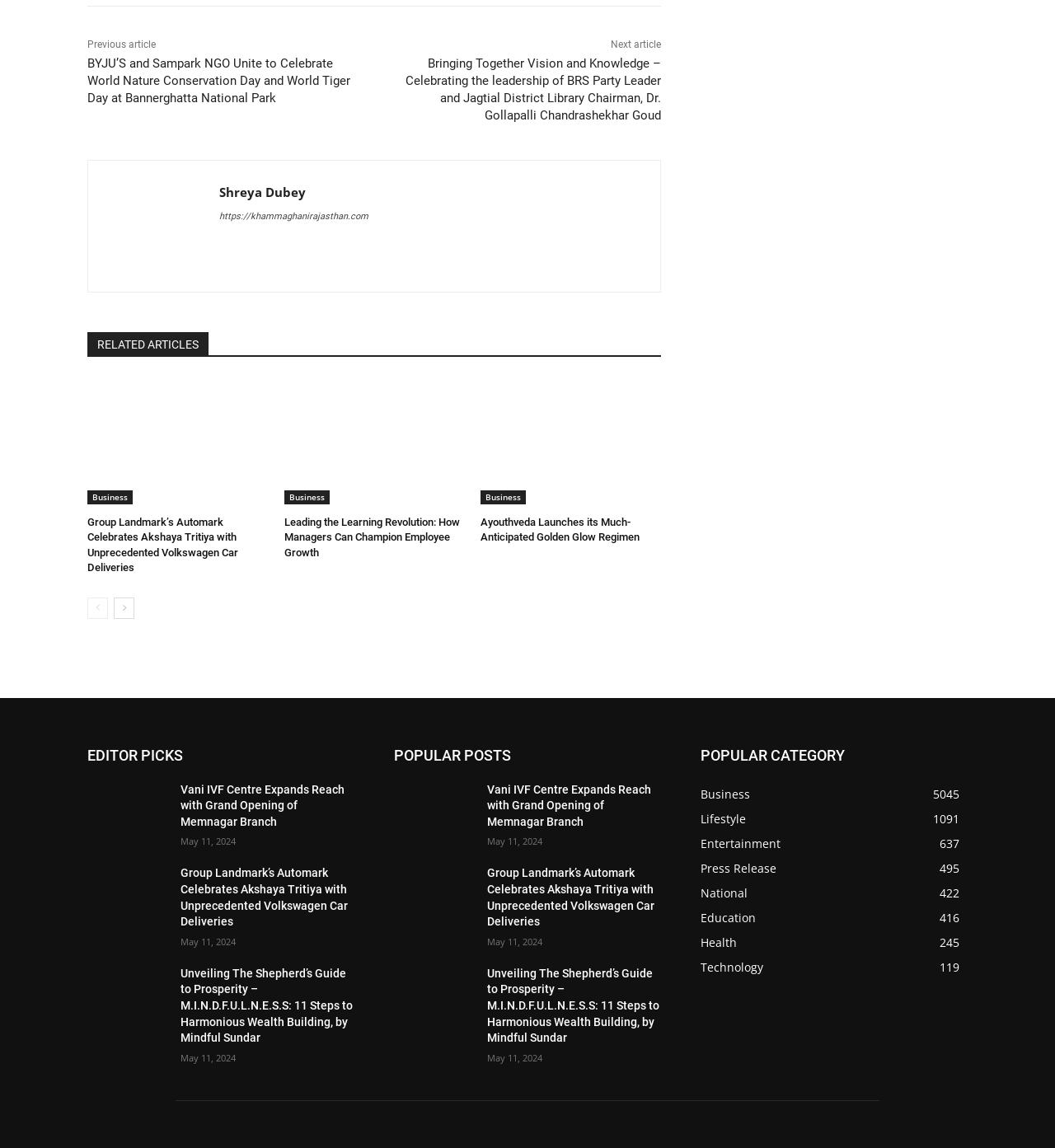Determine the bounding box coordinates of the clickable region to carry out the instruction: "Browse articles categorized under 'Doctrine'".

None